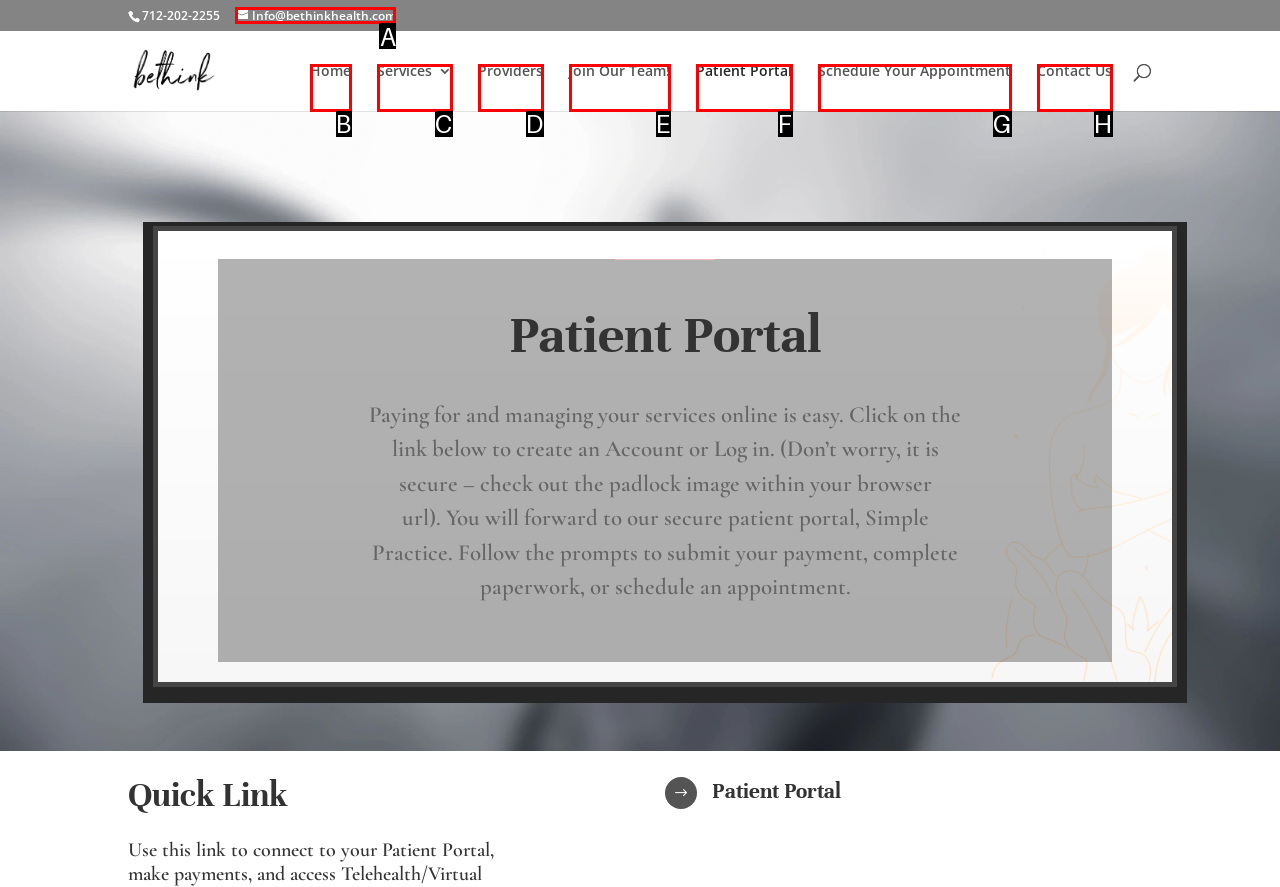For the task: Send an email to info@bethinkhealth.com, tell me the letter of the option you should click. Answer with the letter alone.

A